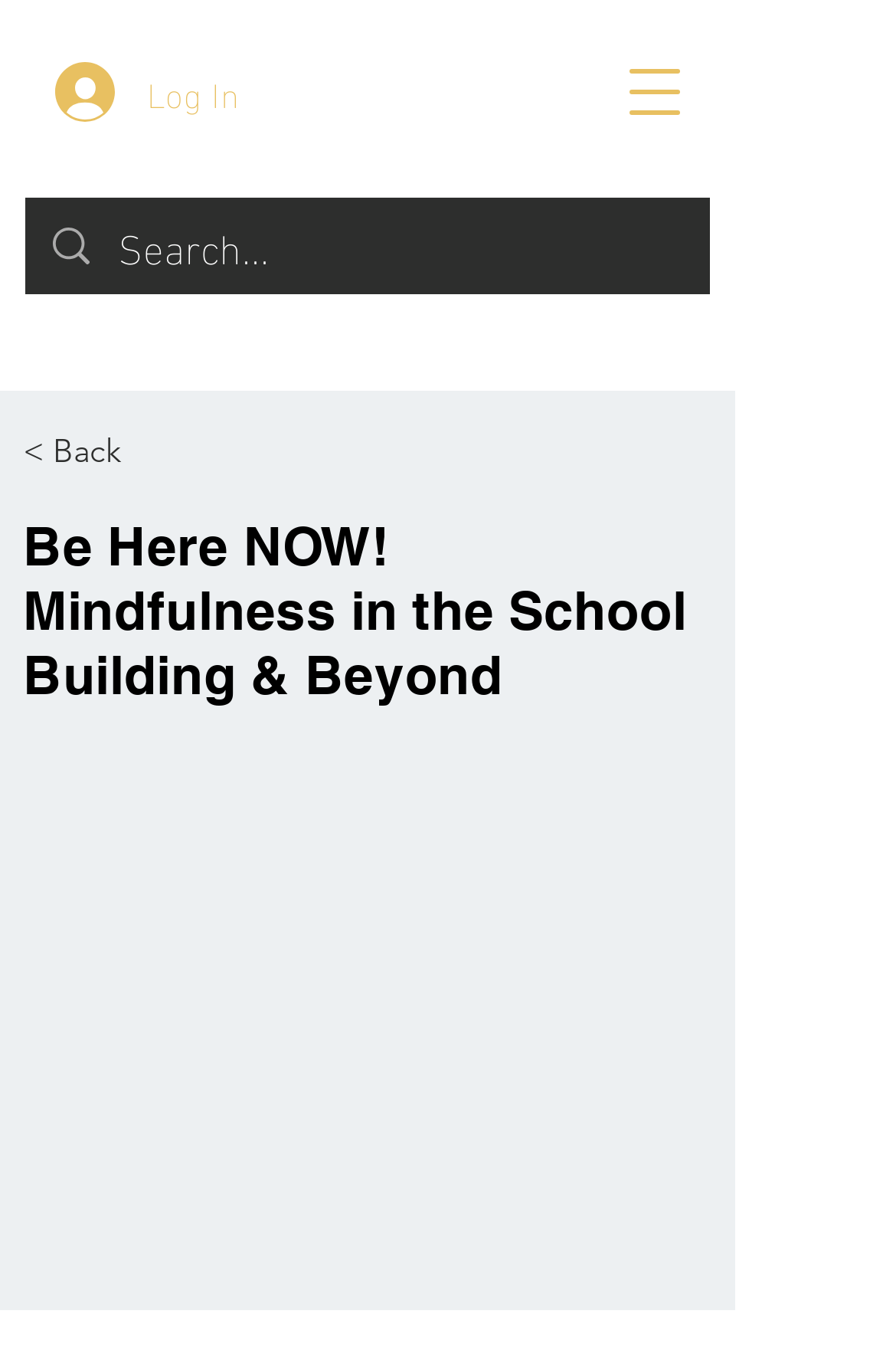What is the purpose of the 'Log In' button?
Please answer the question as detailed as possible based on the image.

I found a button element with the text 'Log In' on the webpage, which suggests that it is used to log in to the website or access restricted content.